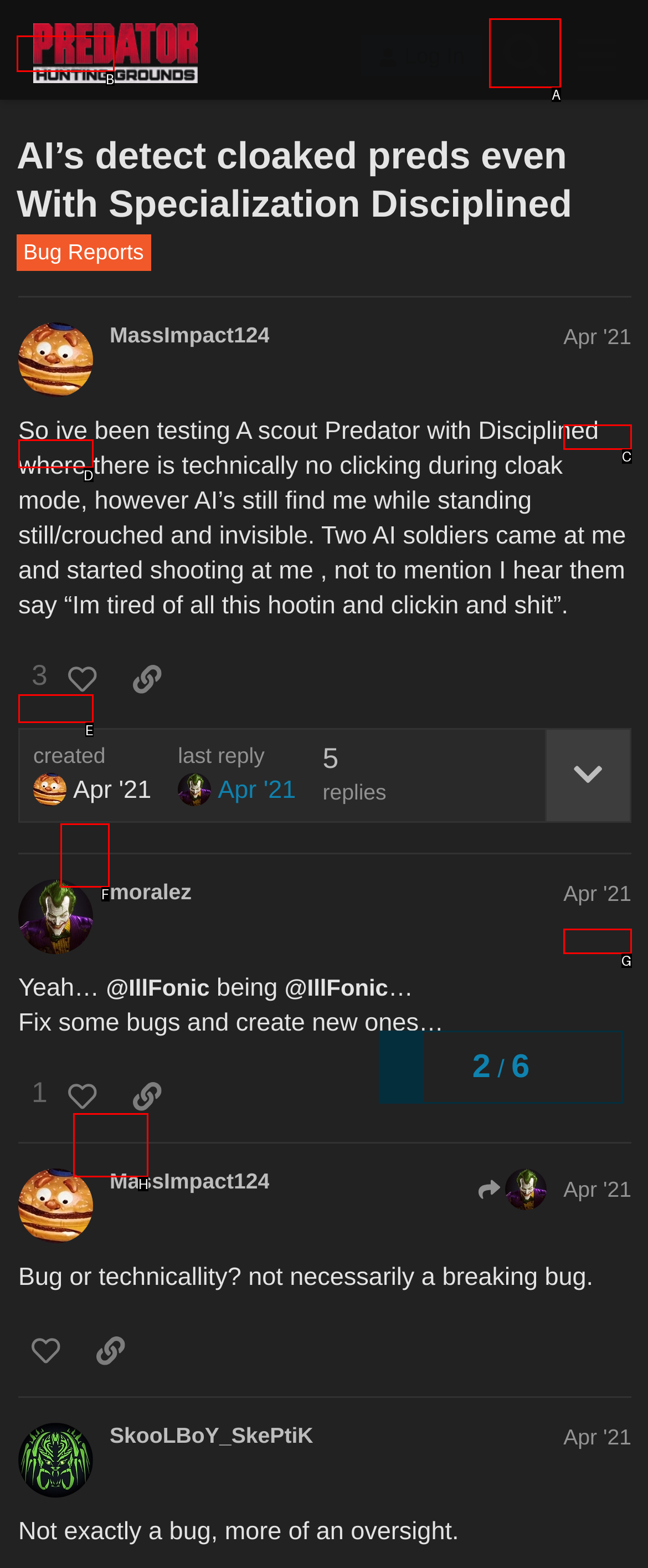Tell me which one HTML element I should click to complete the following instruction: Search for topics, posts, users, or categories
Answer with the option's letter from the given choices directly.

A